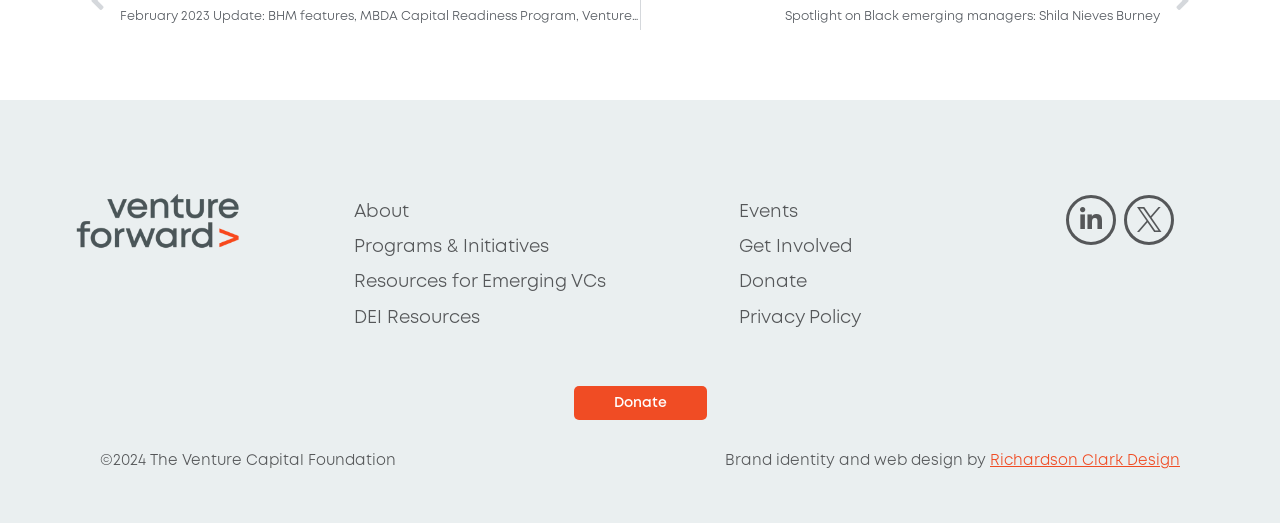Please use the details from the image to answer the following question comprehensively:
How many social media links are present?

I counted the social media links present on the webpage, which are 'Linkedin-in' and 'Icon-twitter-x', and found that there are two of them.